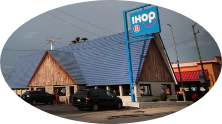Offer an in-depth description of the image shown.

The image depicts a charming IHOP restaurant, identifiable by its iconic blue and white sign that boldly announces "IHOP" at the peak of the building. The architecture features a distinctive sloped roof with a combination of wood paneling and stone accents, creating a cozy and welcoming atmosphere. In front of the restaurant, there are a couple of parked cars, emphasizing the restaurant's accessibility and popularity. The surrounding area appears well-maintained, contributing to a pleasant dining experience. Cloudy skies above hint at an upcoming change in weather, yet the inviting facade of the IHOP stands out as an appealing destination for diners.